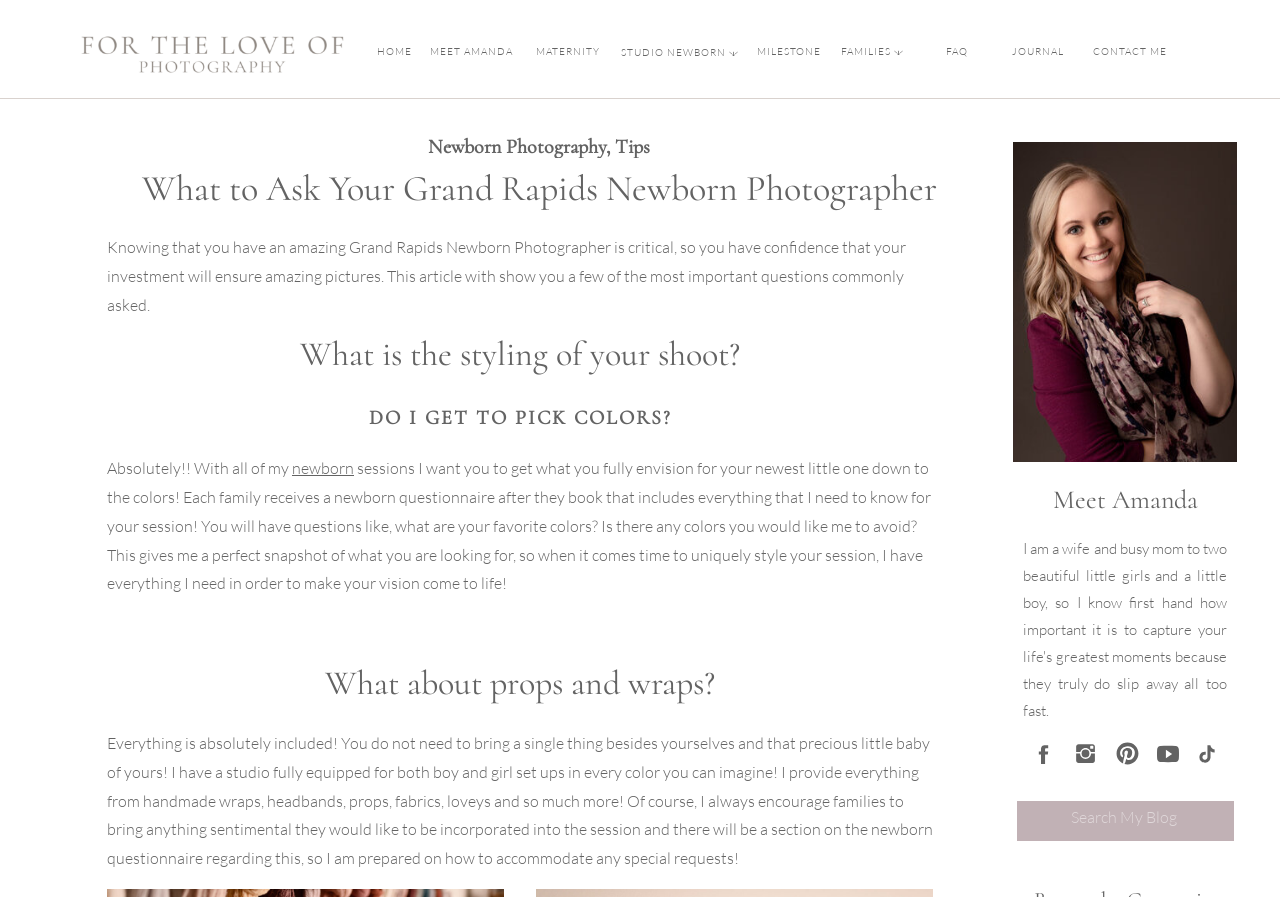Extract the bounding box coordinates for the described element: "parent_node: Meet Amanda". The coordinates should be represented as four float numbers between 0 and 1: [left, top, right, bottom].

[0.838, 0.826, 0.858, 0.854]